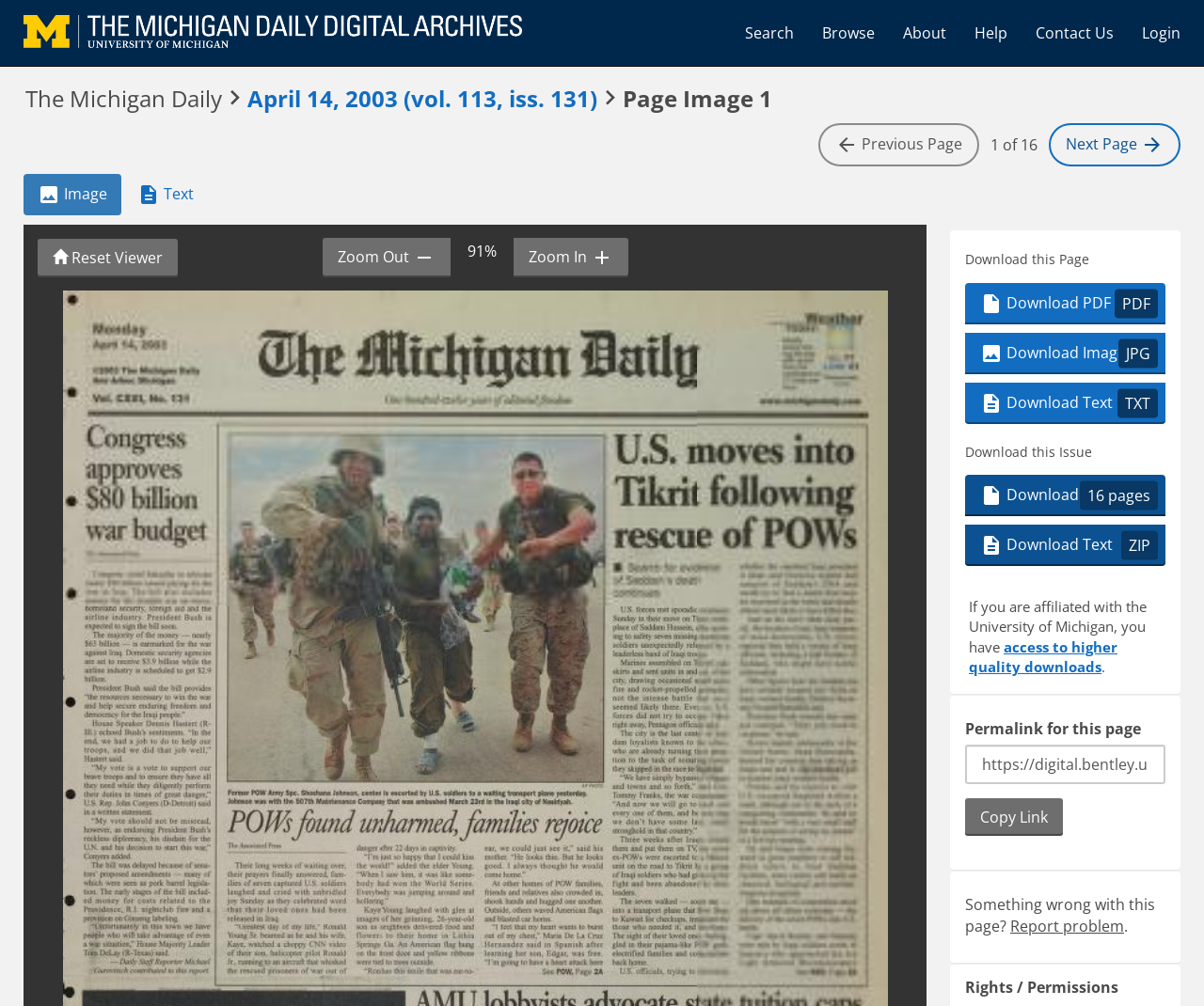Explain the webpage's design and content in an elaborate manner.

The webpage is an archive of The Michigan Daily, a digital newspaper, specifically showcasing the April 14, 2003 issue, volume 113, issue 131, with Image 1 of 16 displayed. 

At the top left, there is a link to "The Michigan Daily Digital Archives" accompanied by an image with the same name. To the right, there are five links: "Search", "Browse", "About", "Help", and "Contact Us", followed by a "Login" link at the top right corner.

Below the top navigation bar, a large heading displays the title of the current page: "The Michigan Daily April 14, 2003 (vol. 113, iss. 131) Page Image 1". Within this heading, there is a link to the specific issue date. 

On the right side of the page, there are navigation controls: "Previous" and "Next Page" links, with a text "1 of 16" indicating the current page number. 

Below the navigation controls, there is a horizontal tab list with two tabs: "Image" and "Text". The "Image" tab is not selected, and it controls the page image. The "Text" tab is also not selected, and it controls the page text. 

Under the tab list, there are zoom controls, including a "Reset Viewer" button, a "Zoom Out" button, a text displaying the current zoom level ("91%"), and a "Zoom In" button.

Further down, there are three sections: "Page Options", "Download this Page", and "Download this Issue". The "Page Options" section has no content. The "Download this Page" section offers three download options: PDF, Image (JPG), and Text (TXT). The "Download this Issue" section offers two download options: PDF (16 pages) and Text (ZIP).

Below these sections, there is a message stating that University of Michigan affiliates have access to higher-quality downloads, with a link to access these downloads. 

Further down, there is a "Permalink for this page" section with a textbox and a "Copy Link" button. 

Finally, there is a section for reporting problems with the page, with a "Report problem" link, and a section for "Rights / Permissions" at the very bottom of the page.